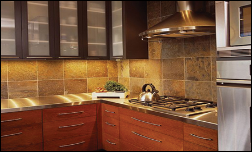Provide a thorough description of the contents of the image.

The image showcases a modern kitchen featuring a stylish and functional design. The kitchen is adorned with rich wooden cabinetry that adds warmth to the space, complemented by sleek stainless steel appliances, including a polished exhaust hood above the stovetop. The backsplash consists of textured slate tiles, providing both visual interest and durability. Under-cabinet lighting illuminates the countertop, highlighting its shiny metallic surface, perfect for food preparation. This space exemplifies contemporary kitchen aesthetics while also emphasizing practicality, making it an ideal setting for both cooking and entertaining.